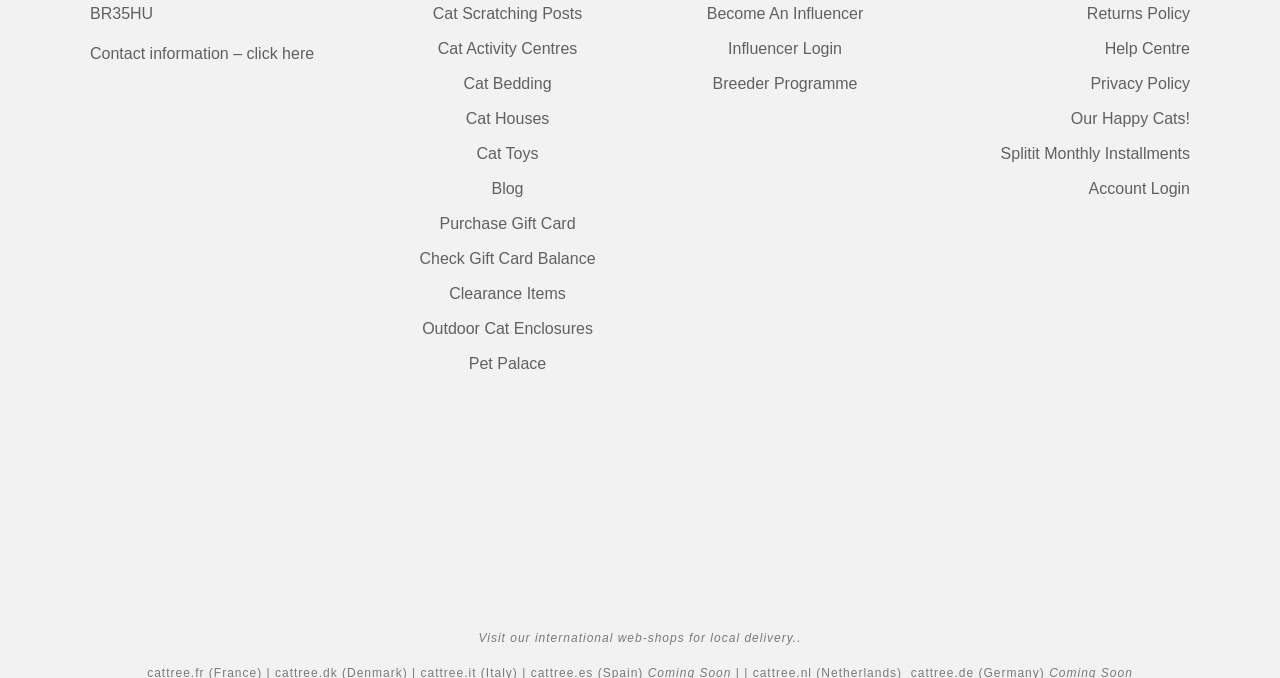Find the bounding box coordinates of the element you need to click on to perform this action: 'Login as an Influencer'. The coordinates should be represented by four float values between 0 and 1, in the format [left, top, right, bottom].

[0.569, 0.059, 0.658, 0.084]